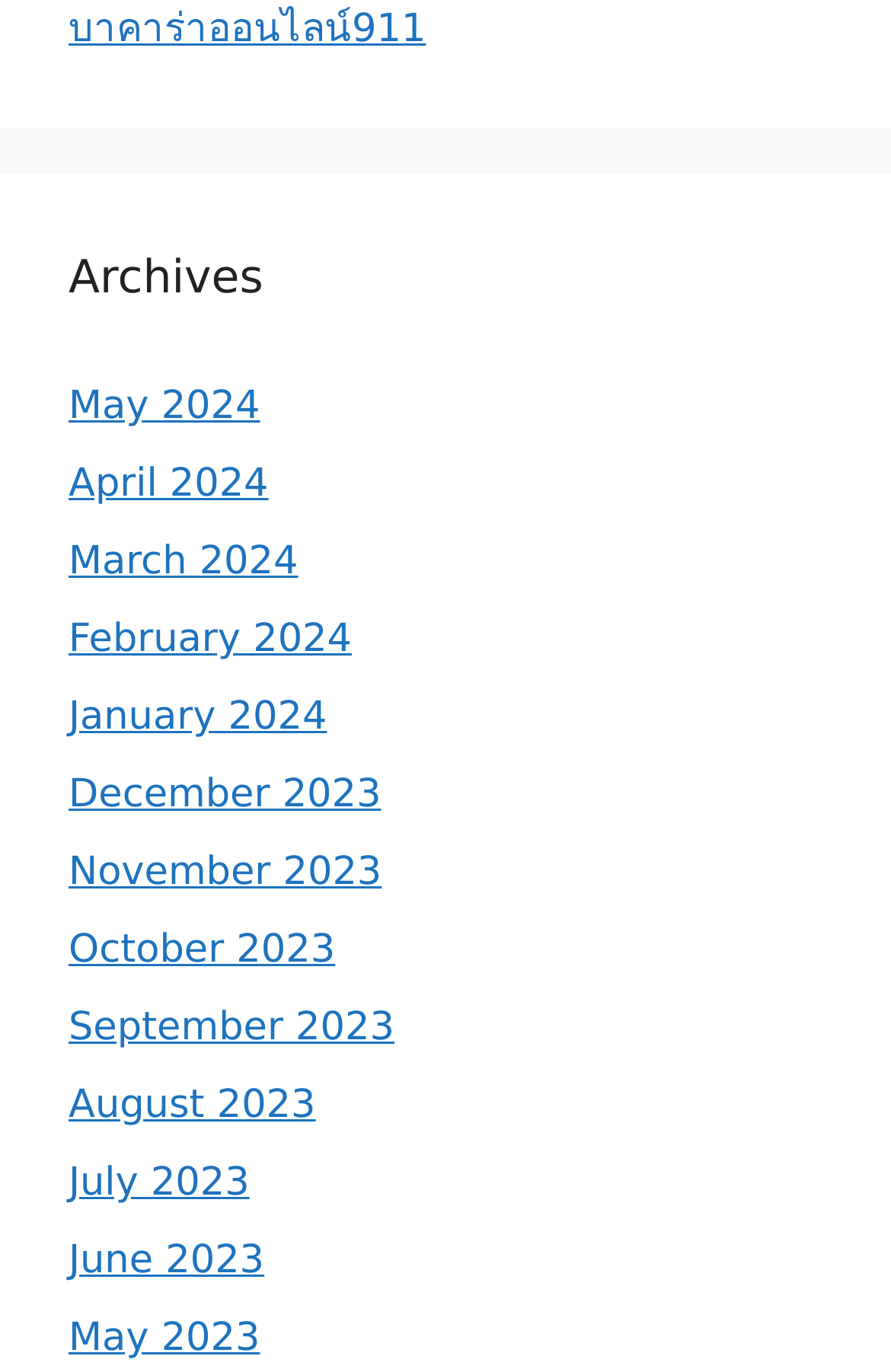Identify the bounding box for the UI element that is described as follows: "May 2024".

[0.077, 0.28, 0.292, 0.313]